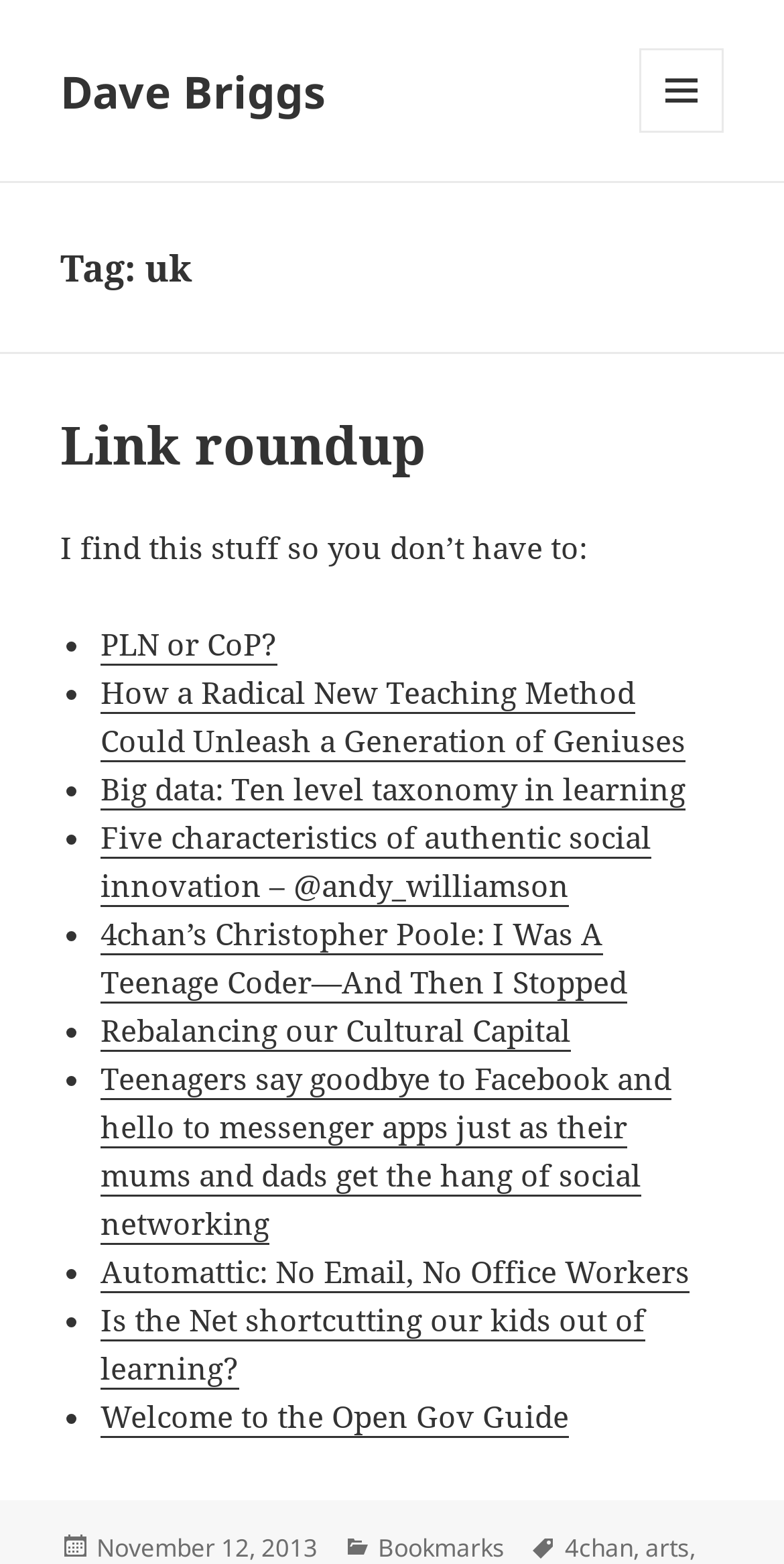Use a single word or phrase to answer the question: 
How many links are in the list?

11